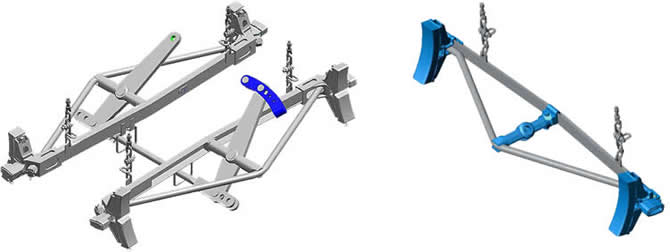Reply to the question with a single word or phrase:
What is the significance of the brake rigging system?

Enhance safety and efficiency